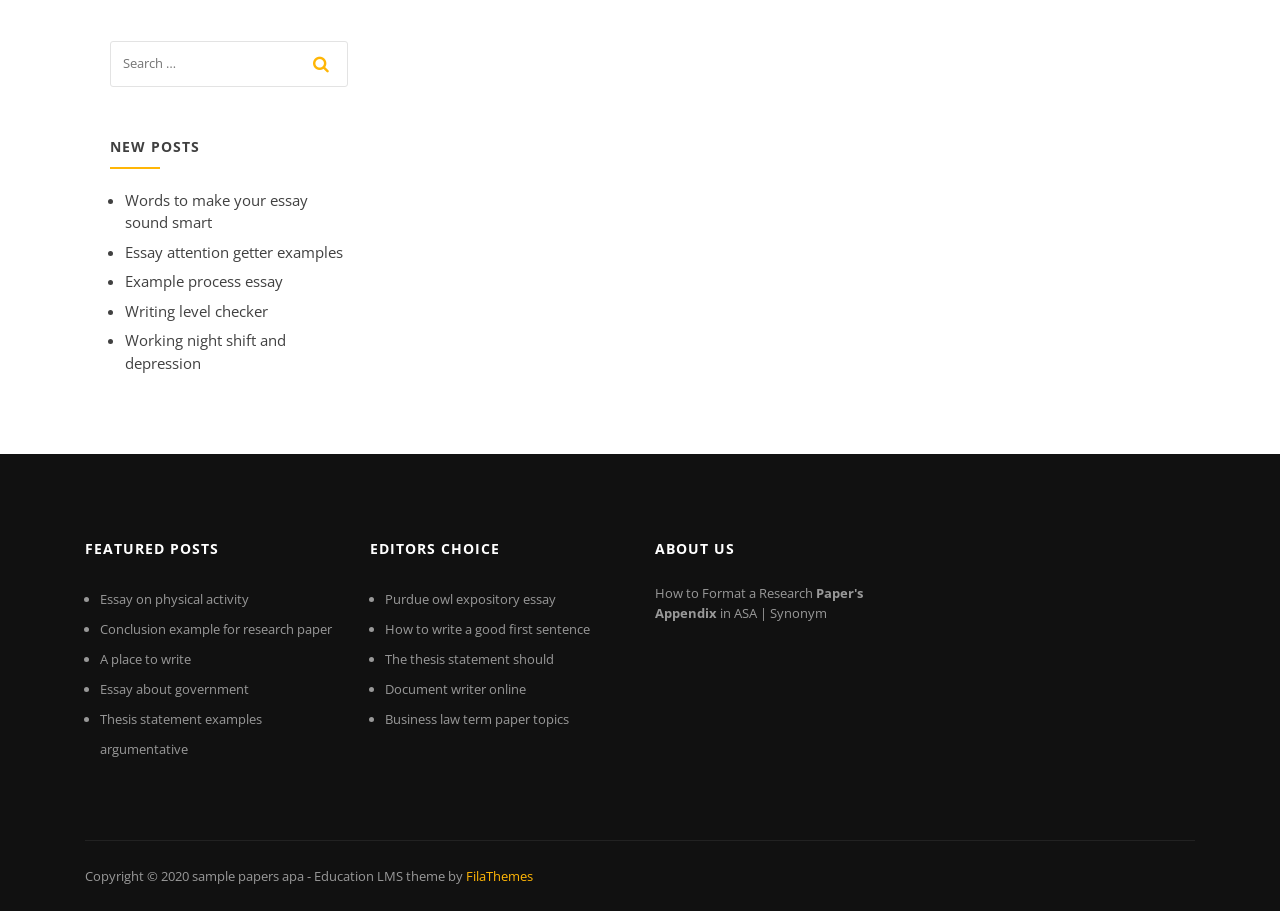Please answer the following question using a single word or phrase: 
What is the purpose of the search box?

To search posts